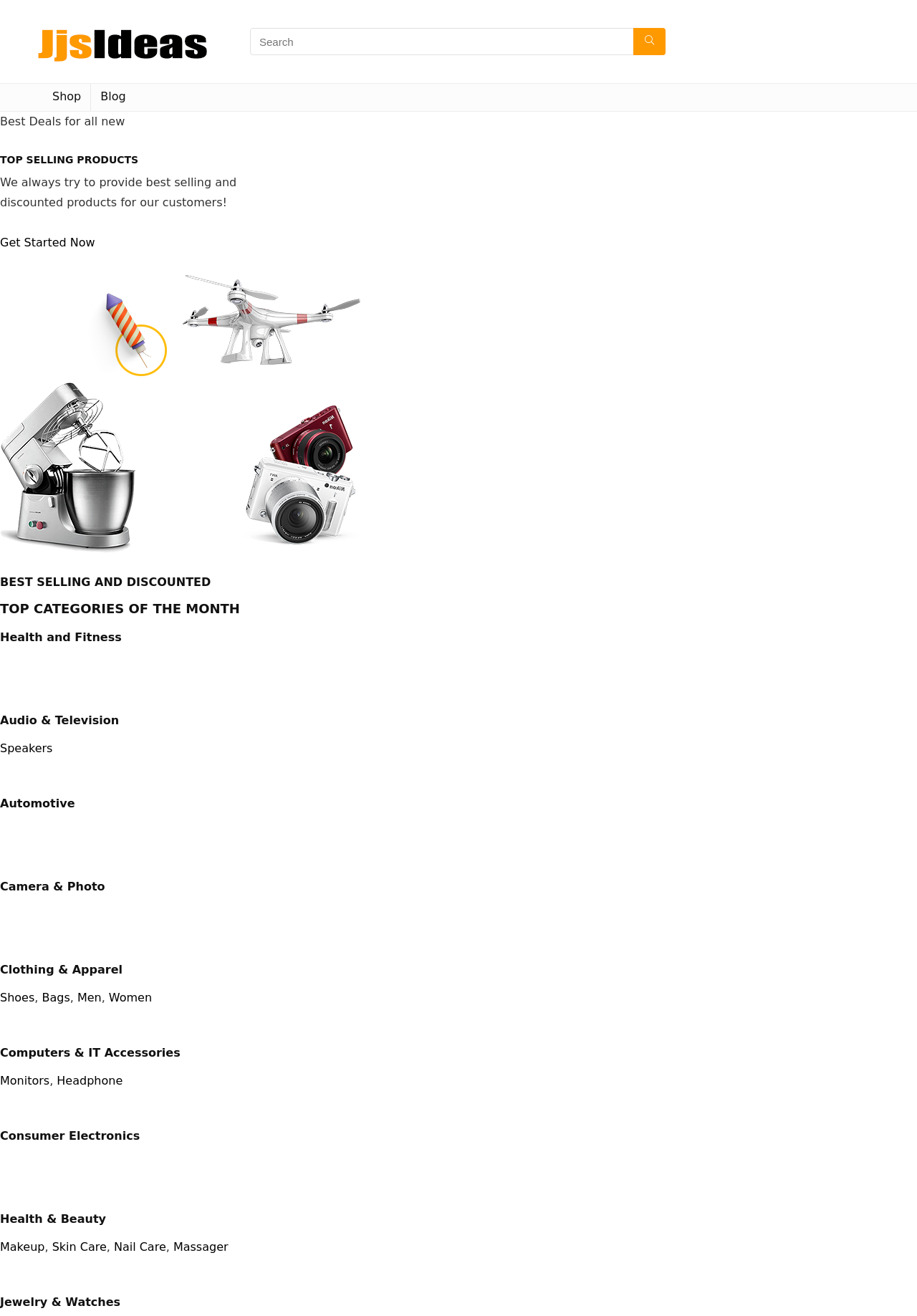What is the main category of products?
Provide a well-explained and detailed answer to the question.

The main category of products is 'Best Selling and Discounted' which is mentioned in the heading 'BEST SELLING AND DISCOUNTED' on the webpage, and it is further divided into sub-categories like 'Health and Fitness', 'Audio & Television', etc.